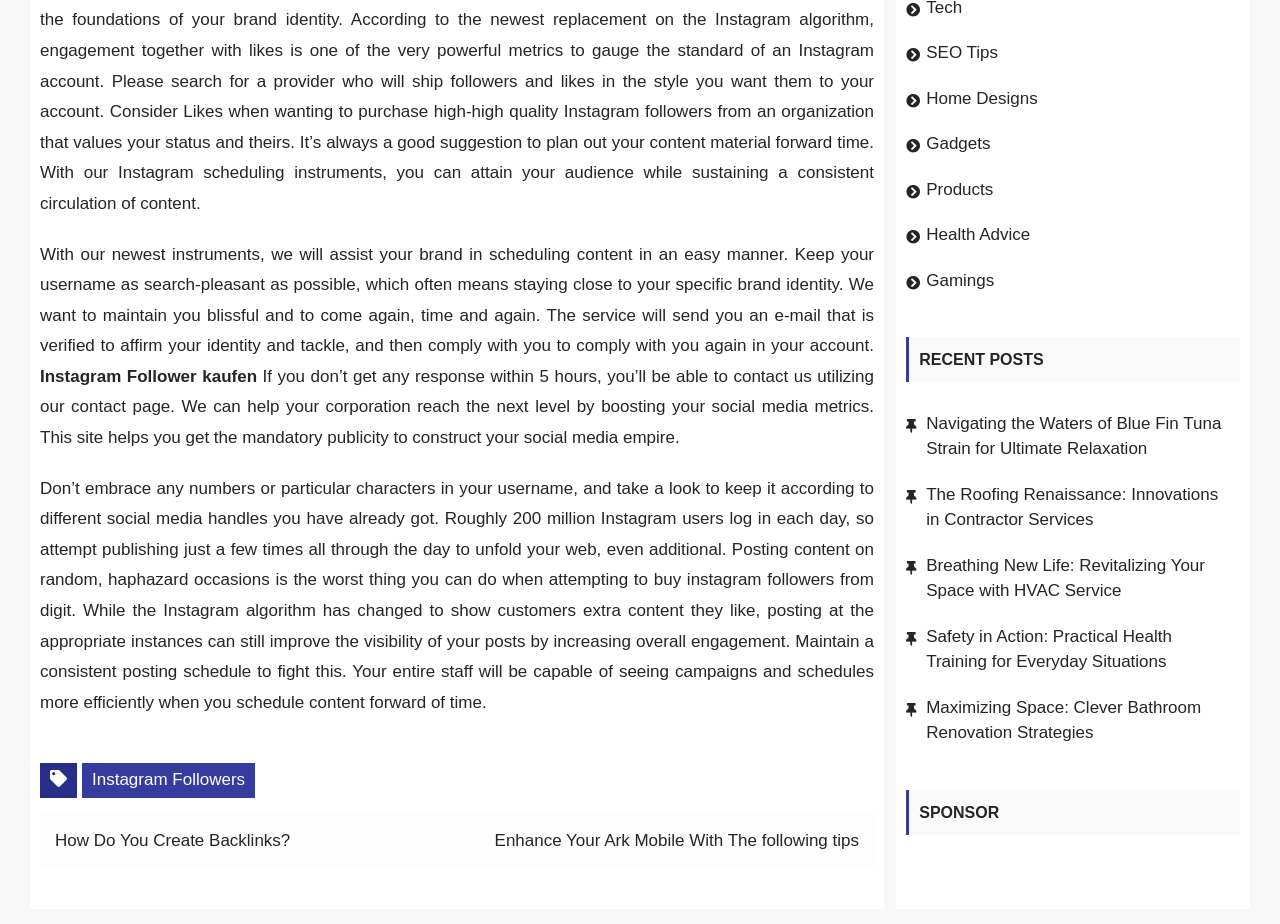Locate and provide the bounding box coordinates for the HTML element that matches this description: "How Do You Create Backlinks?".

[0.043, 0.9, 0.227, 0.92]